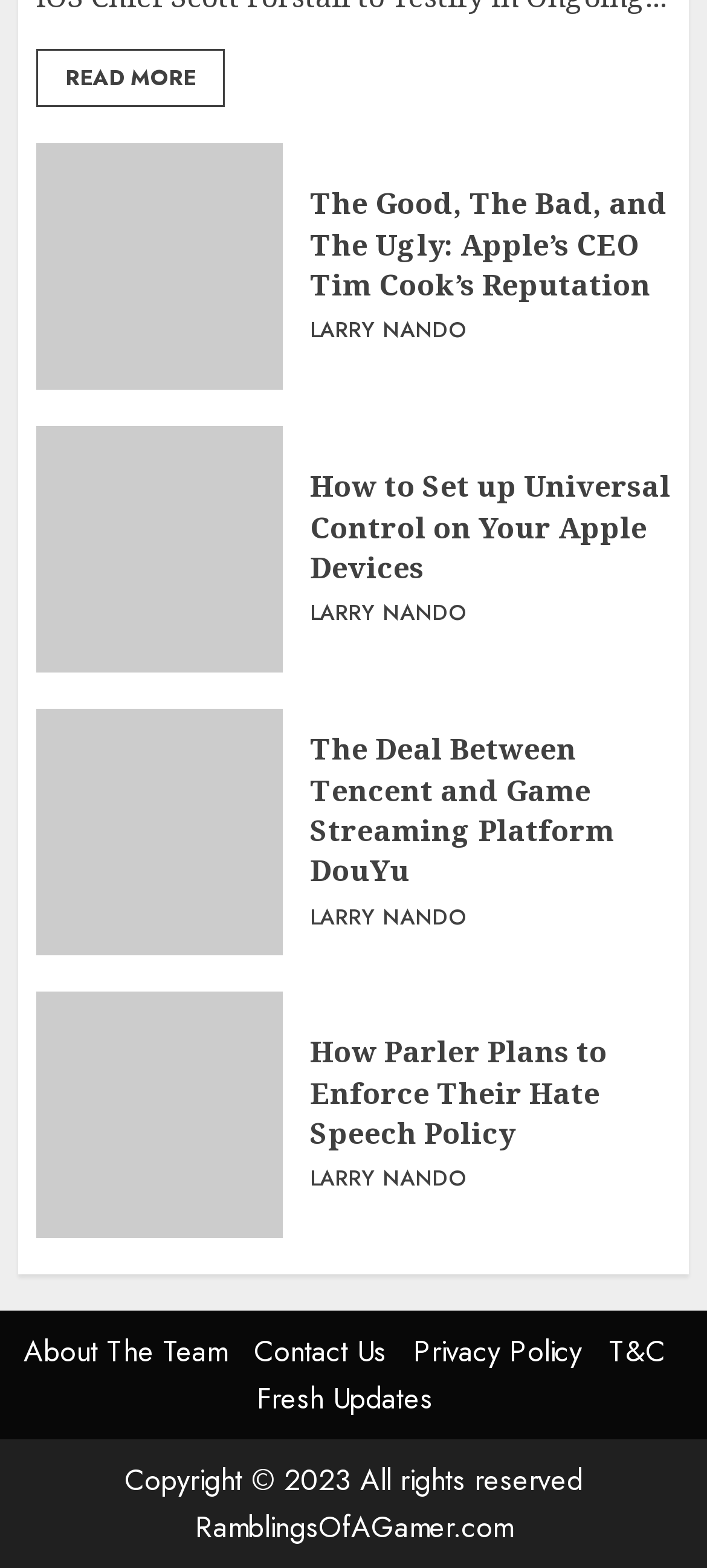Provide a thorough and detailed response to the question by examining the image: 
What is the title of the first article?

I determined the title of the first article by looking at the heading element with the bounding box coordinates [0.438, 0.117, 0.949, 0.195] and OCR text 'The Good, The Bad, and The Ugly: Apple’s CEO Tim Cook’s Reputation'.